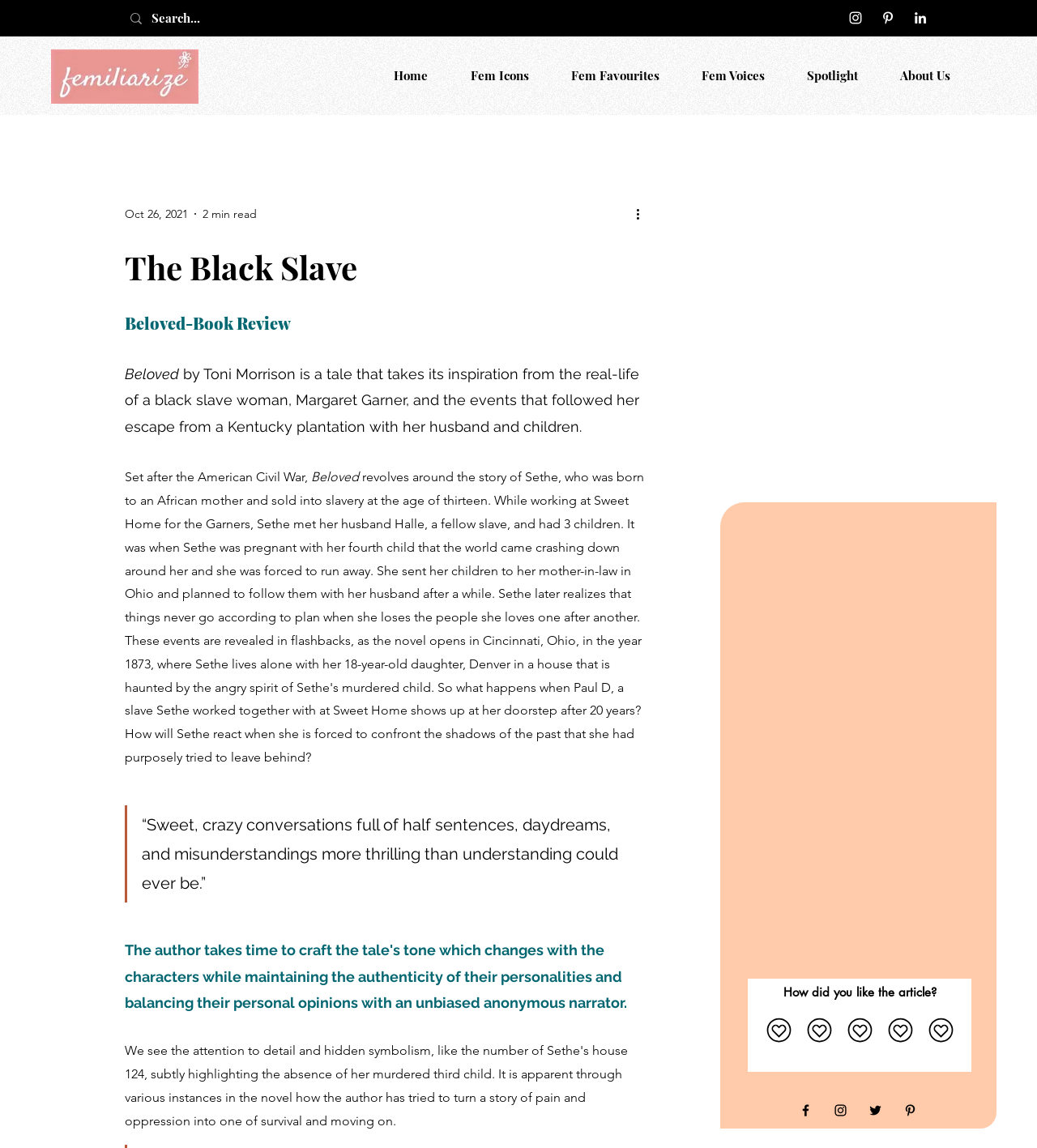Give a detailed account of the webpage's layout and content.

This webpage is a book review of "Beloved" by Toni Morrison. At the top, there is a search bar with a magnifying glass icon, accompanied by a small image. Below the search bar, there is a social media bar with links to Instagram, Pinterest, and LinkedIn, each represented by their respective icons.

The main content of the webpage is divided into sections. The first section has a heading "The Black Slave" and a subheading "Beloved-Book Review". The text describes the book as a tale inspired by the real-life story of a black slave woman, Margaret Garner, and the events that followed her escape from a Kentucky plantation.

The next section has a blockquote with a quote from the book, which is a conversation between characters. Following this, there is a section of text that discusses the author's writing style and how it balances the characters' personalities with an unbiased narrator.

On the right side of the webpage, there is a navigation menu with links to different sections of the website, including "Home", "Fem Icons", "Fem Favourites", "Fem Voices", "Spotlight", and "About Us".

At the bottom of the webpage, there is a survey and poll section with a heading "How did you like the article?" and a set of radio buttons with options ranging from "Don't love it" to "Love it". There are also social media links to Facebook, Instagram, Twitter, and Pinterest.

Throughout the webpage, there are images and icons accompanying the text, including a Femiliarize logo at the top and an image of a book cover. The layout is organized, with clear headings and concise text, making it easy to navigate and read.